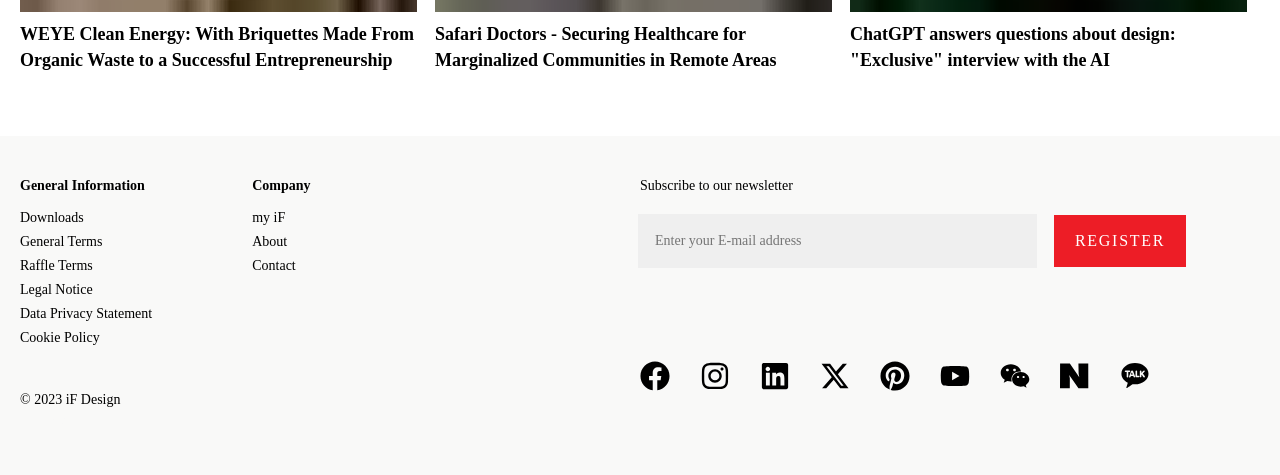Provide a short answer using a single word or phrase for the following question: 
How many social media links are there?

8